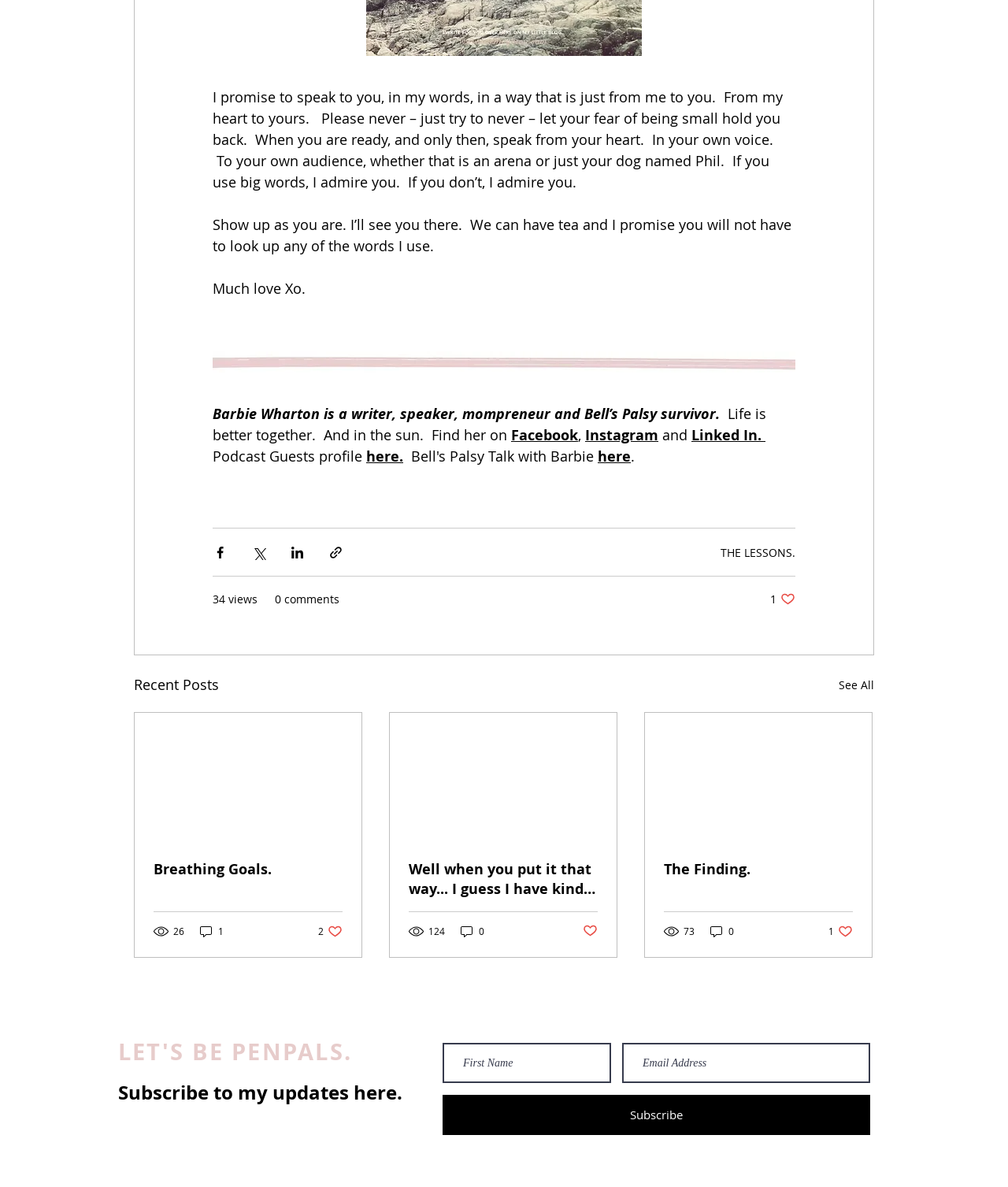Answer in one word or a short phrase: 
How many views does the first article have?

26 views